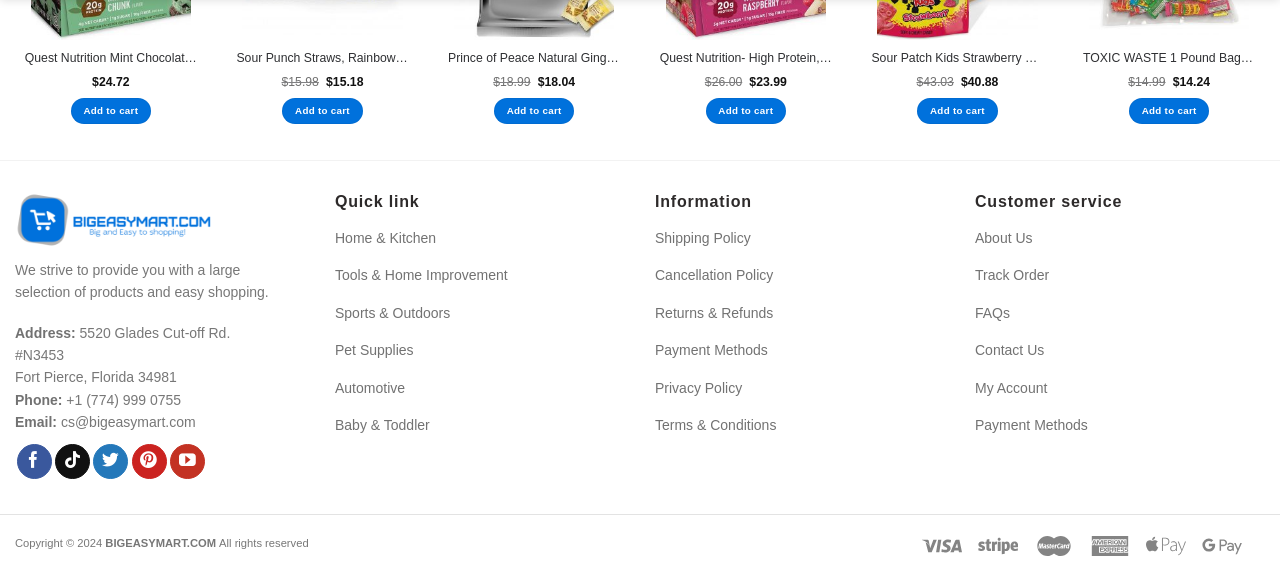Find the bounding box coordinates for the area that should be clicked to accomplish the instruction: "Call customer service".

[0.052, 0.68, 0.142, 0.708]